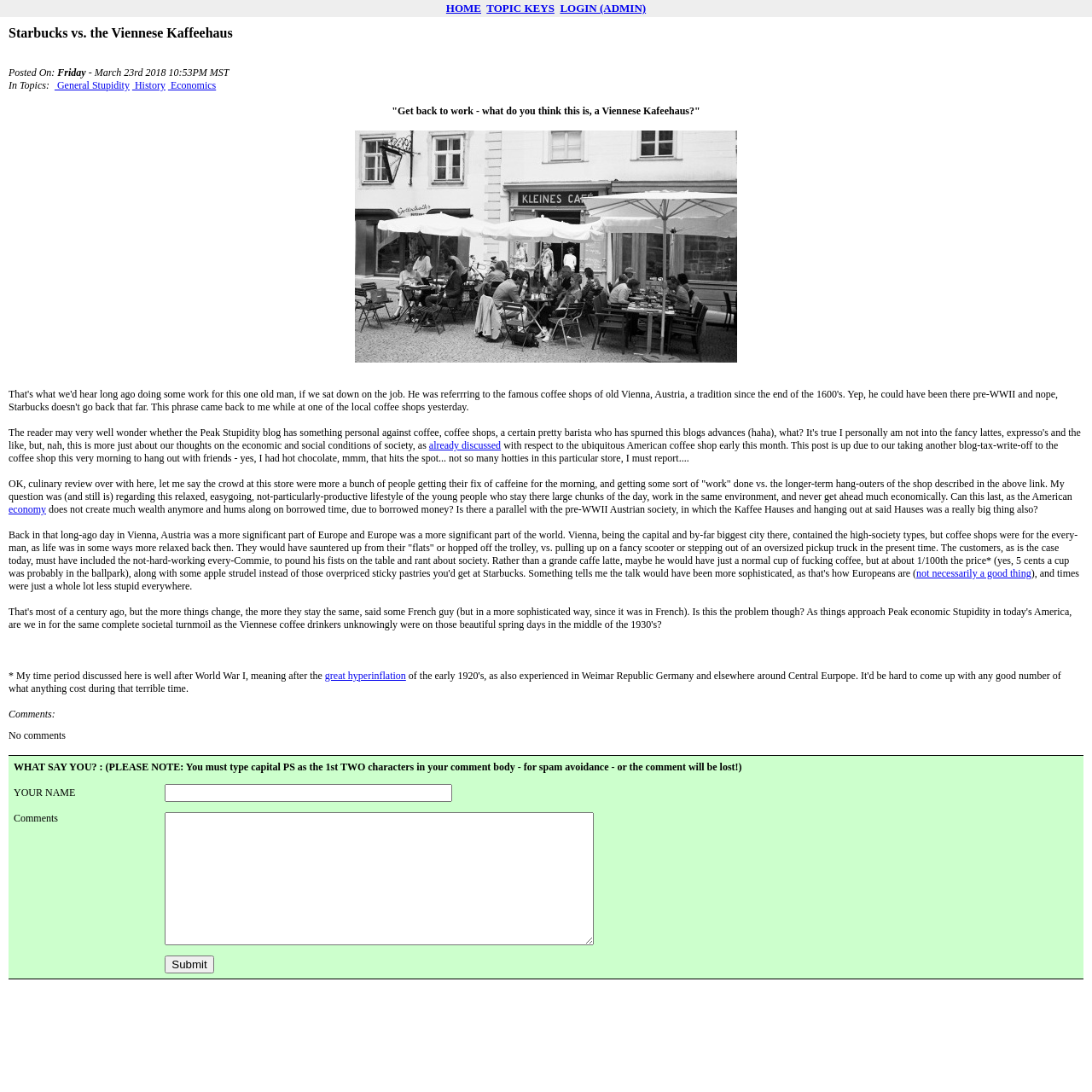What is the topic of the blog post?
Examine the screenshot and reply with a single word or phrase.

General Stupidity, History, Economics